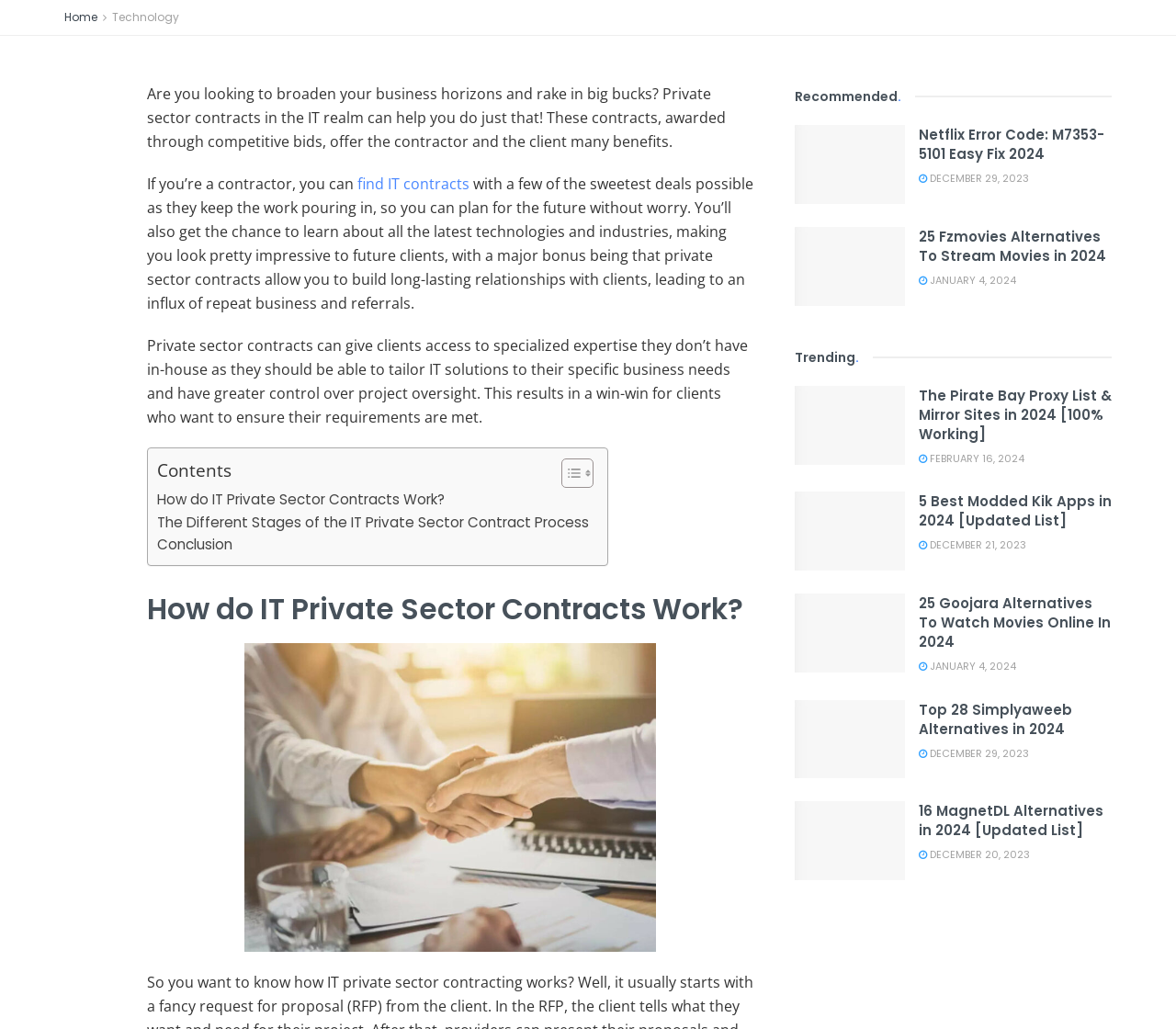Examine the image and give a thorough answer to the following question:
What is the date of the last article in the 'Trending' section?

The last article in the 'Trending' section has a date listed as 'FEBRUARY 16, 2024', which suggests that the article was published or updated on this date.